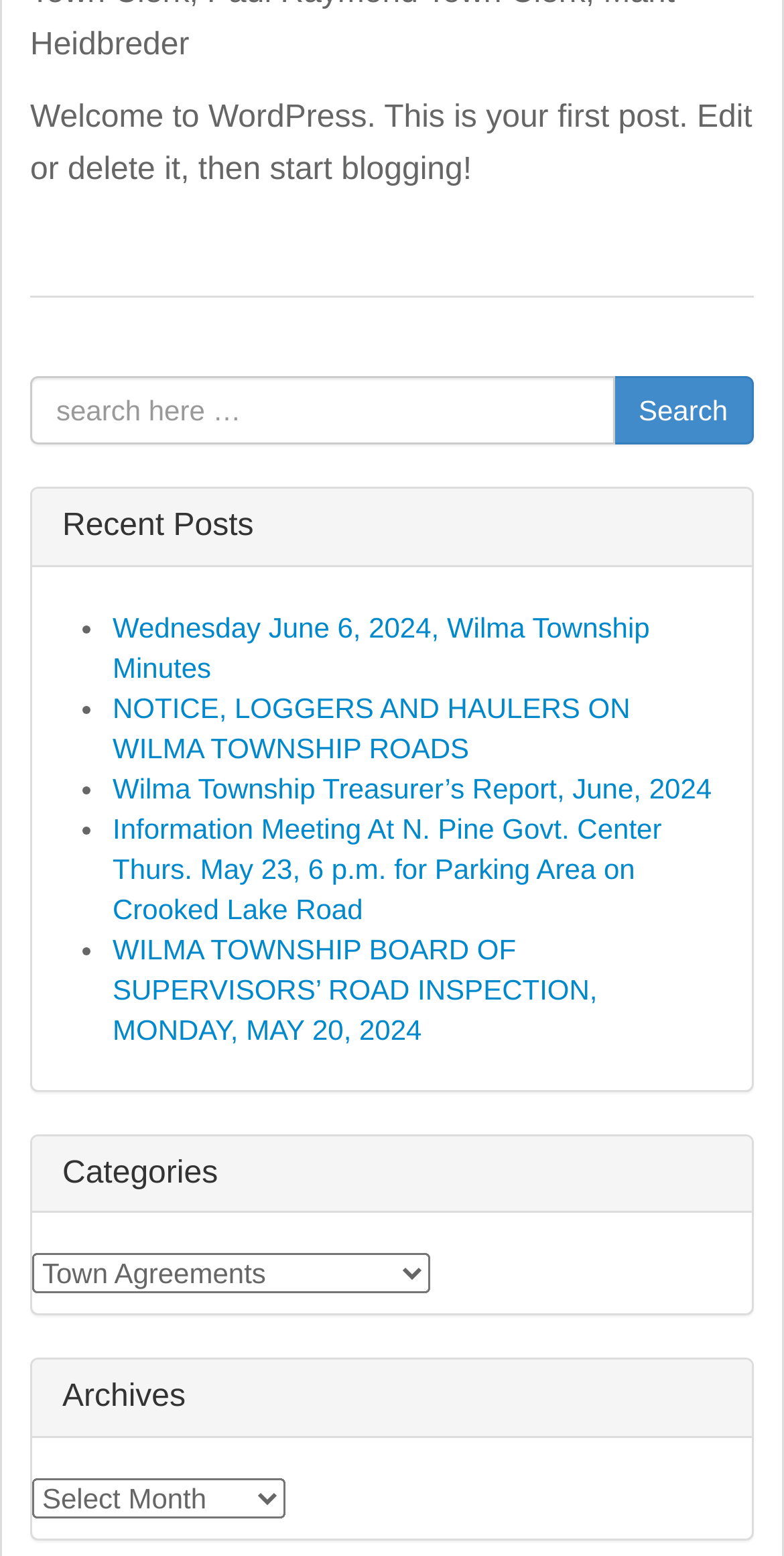Please identify the bounding box coordinates of the element that needs to be clicked to execute the following command: "click Search". Provide the bounding box using four float numbers between 0 and 1, formatted as [left, top, right, bottom].

[0.781, 0.242, 0.962, 0.286]